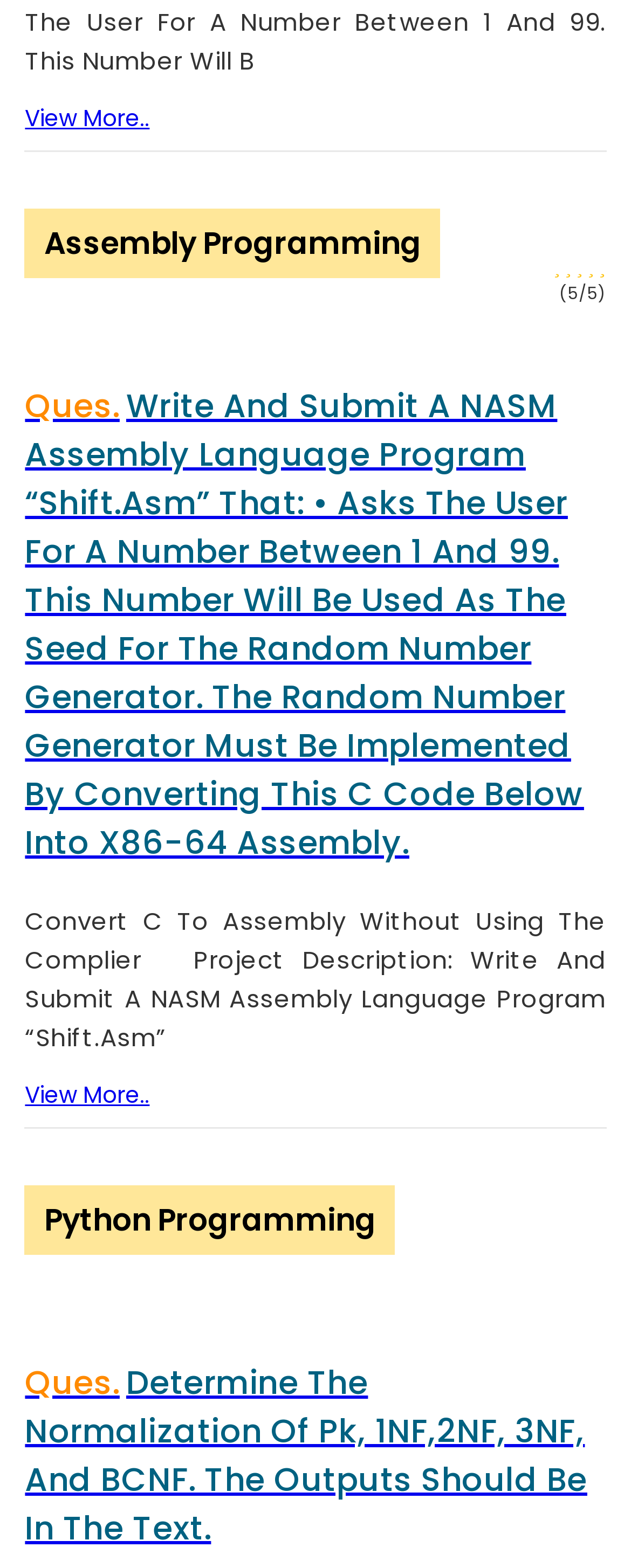Pinpoint the bounding box coordinates of the area that must be clicked to complete this instruction: "Get online tutoring".

[0.021, 0.186, 0.358, 0.209]